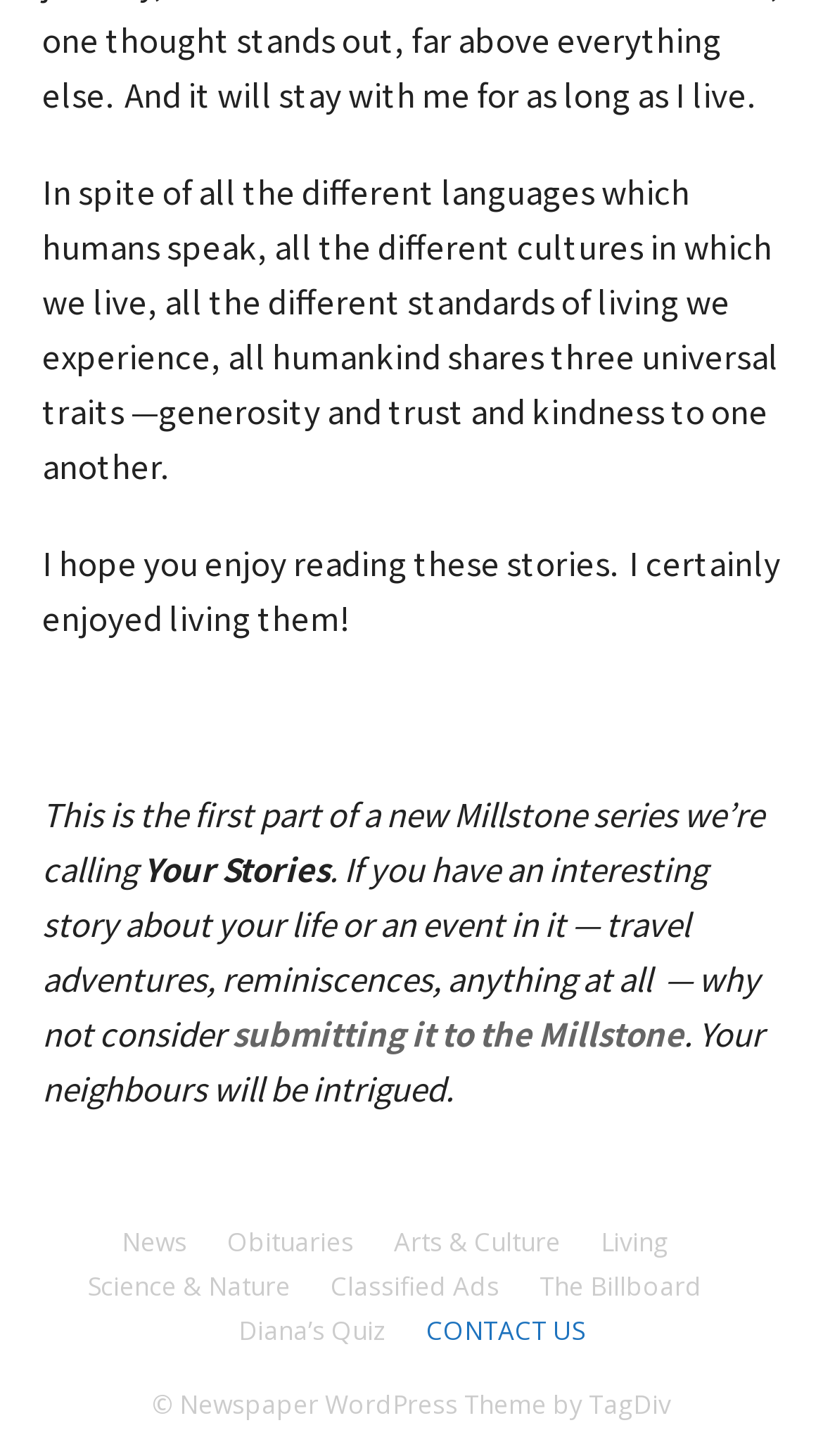Determine the bounding box coordinates for the UI element with the following description: "The Political Slant". The coordinates should be four float numbers between 0 and 1, represented as [left, top, right, bottom].

None